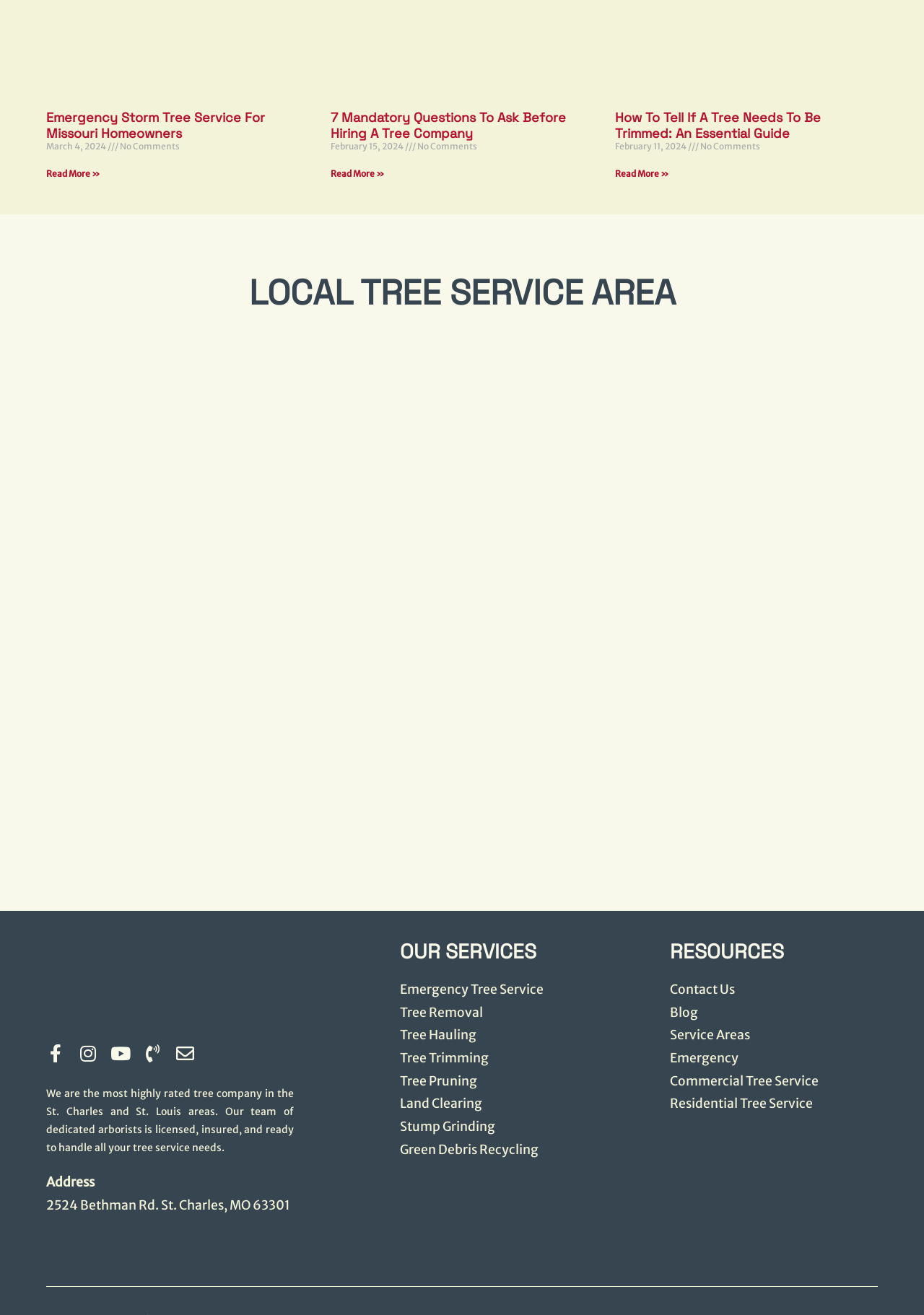Provide the bounding box coordinates of the area you need to click to execute the following instruction: "Click on the 'Home' link".

None